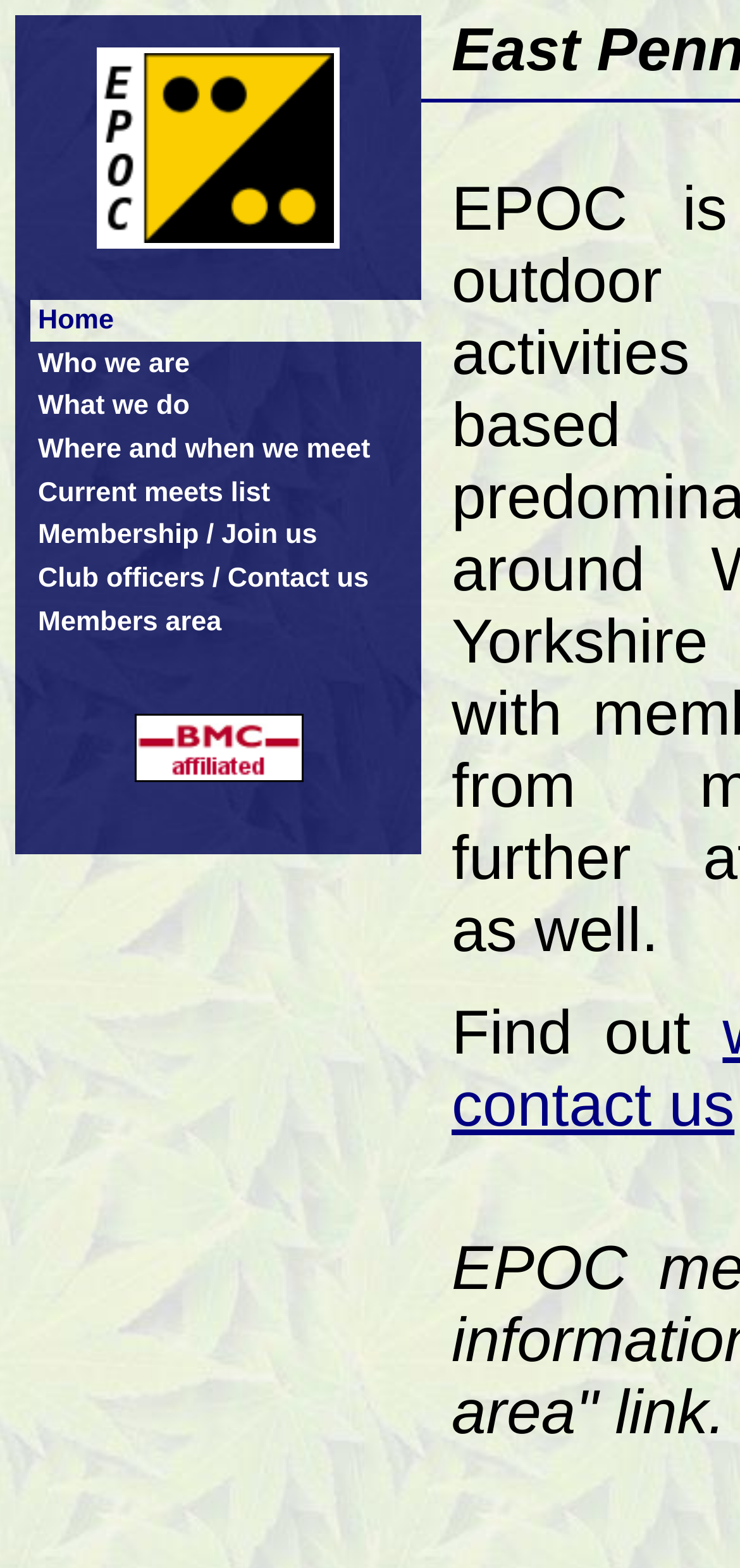What organization is the club affiliated with?
Using the image as a reference, deliver a detailed and thorough answer to the question.

The club is affiliated with the BMC, as indicated by the link 'BMC affiliated' located at the bottom of the webpage, with a bounding box of [0.168, 0.489, 0.422, 0.51]. This link is accompanied by an image with a bounding box of [0.181, 0.455, 0.409, 0.499].